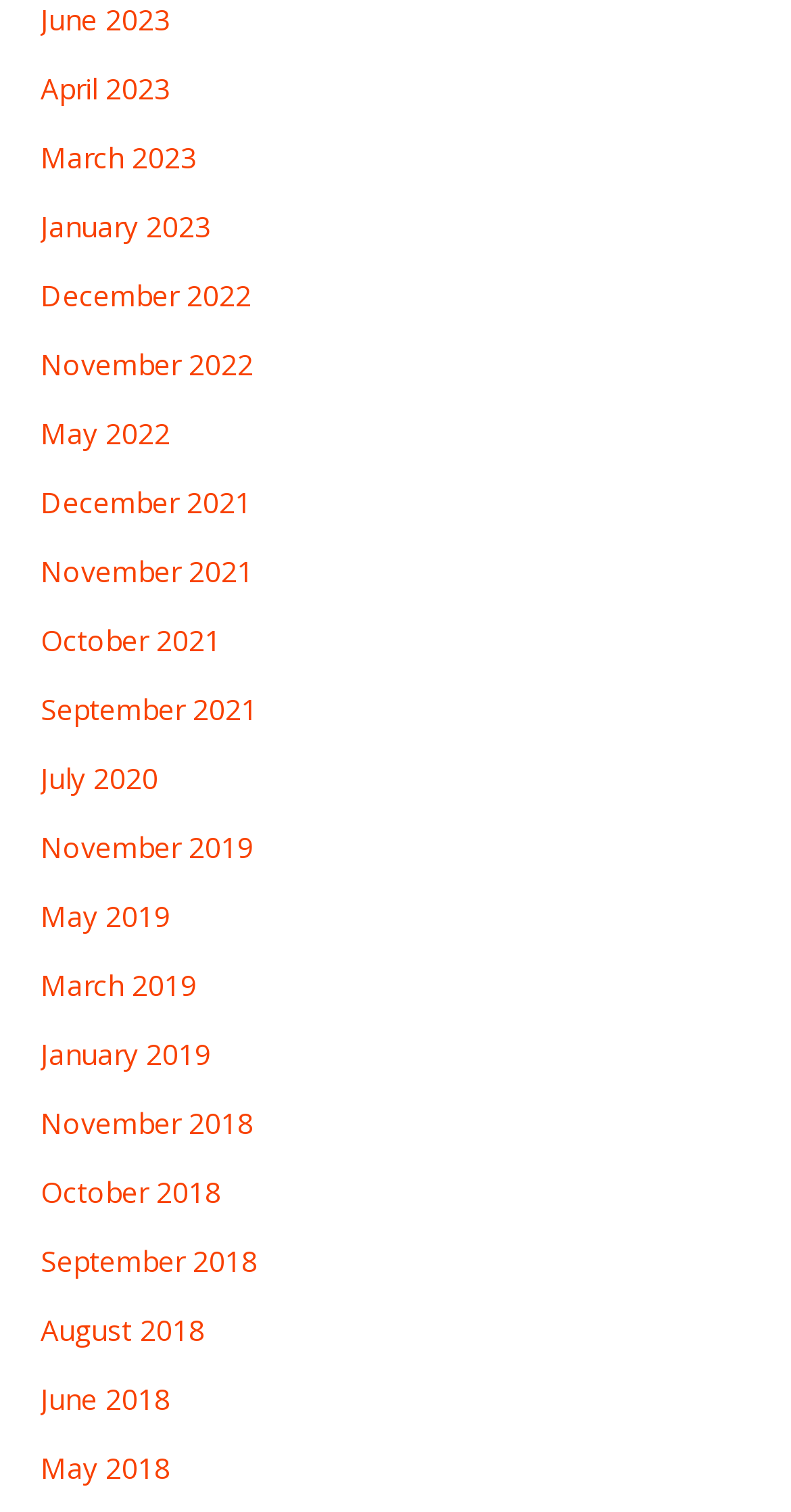What is the latest month and year available on this webpage?
With the help of the image, please provide a detailed response to the question.

I looked at the links on the webpage and found that the latest month and year available is June 2023, which is the first link on the webpage.